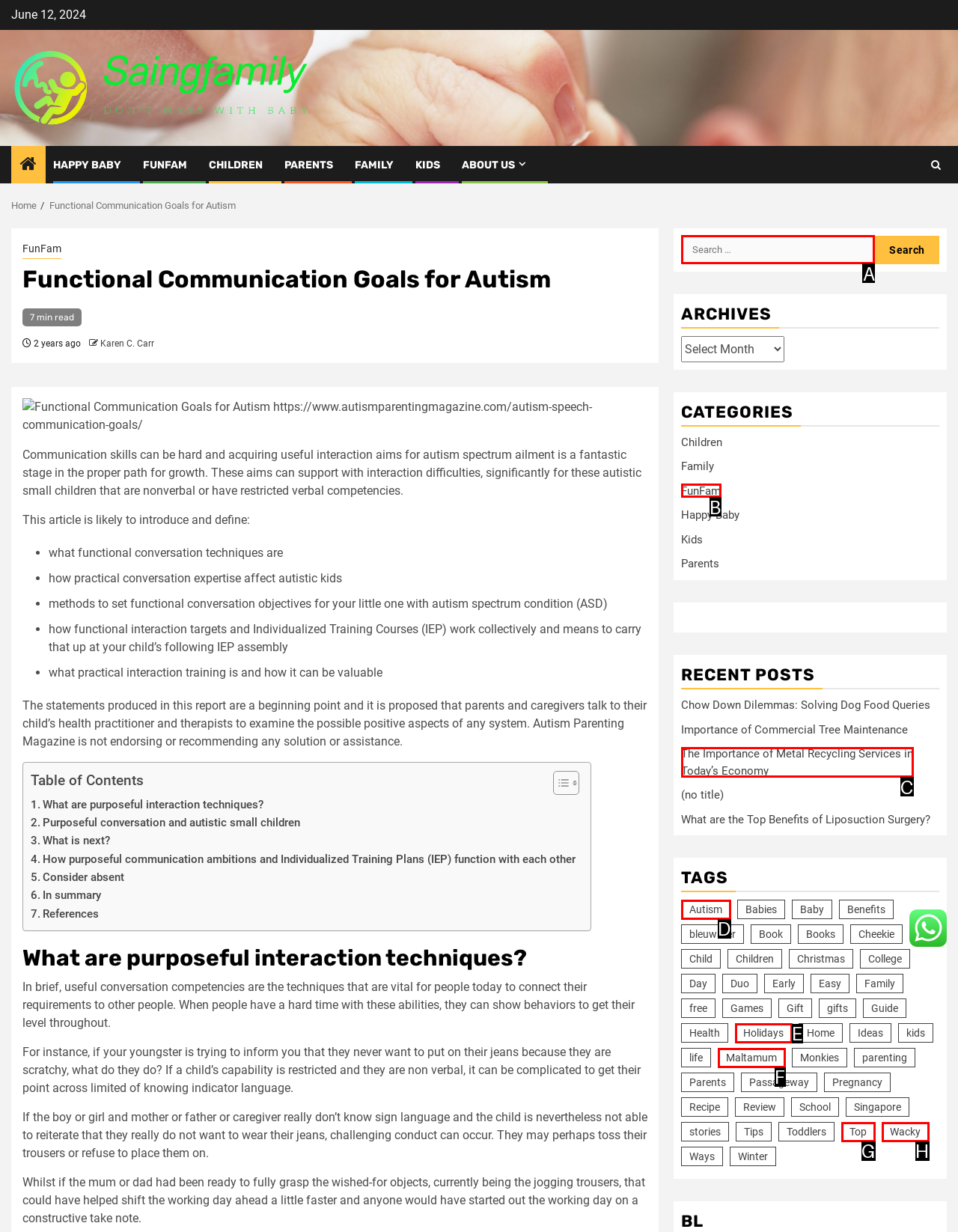Based on the description: Holidays, select the HTML element that fits best. Provide the letter of the matching option.

E